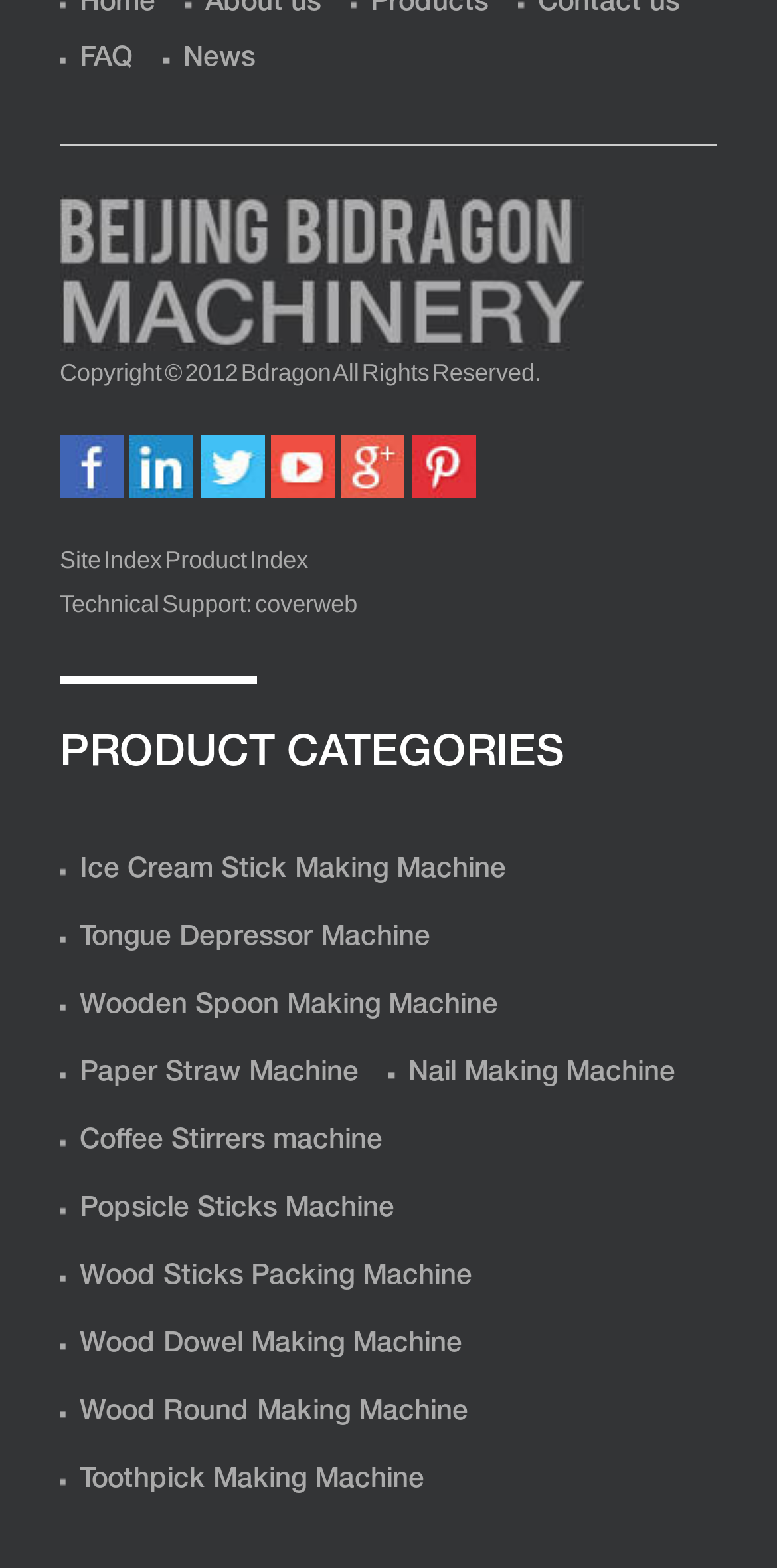How many images are there on the webpage?
Please provide a single word or phrase as the answer based on the screenshot.

11